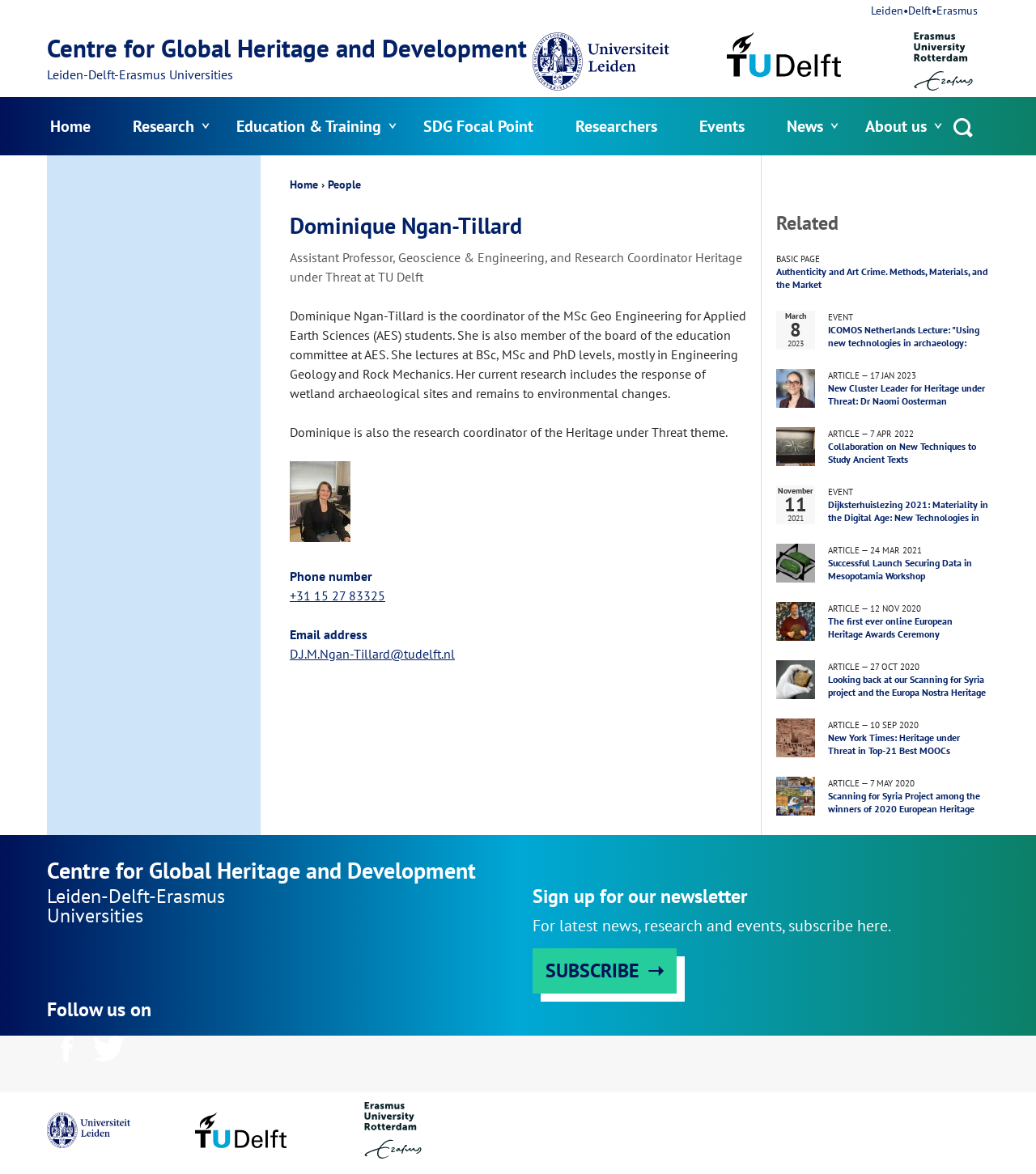Locate the bounding box coordinates of the region to be clicked to comply with the following instruction: "Read more about 'Authenticity and Art Crime. Methods, Materials, and the Market'". The coordinates must be four float numbers between 0 and 1, in the form [left, top, right, bottom].

[0.749, 0.215, 0.955, 0.248]